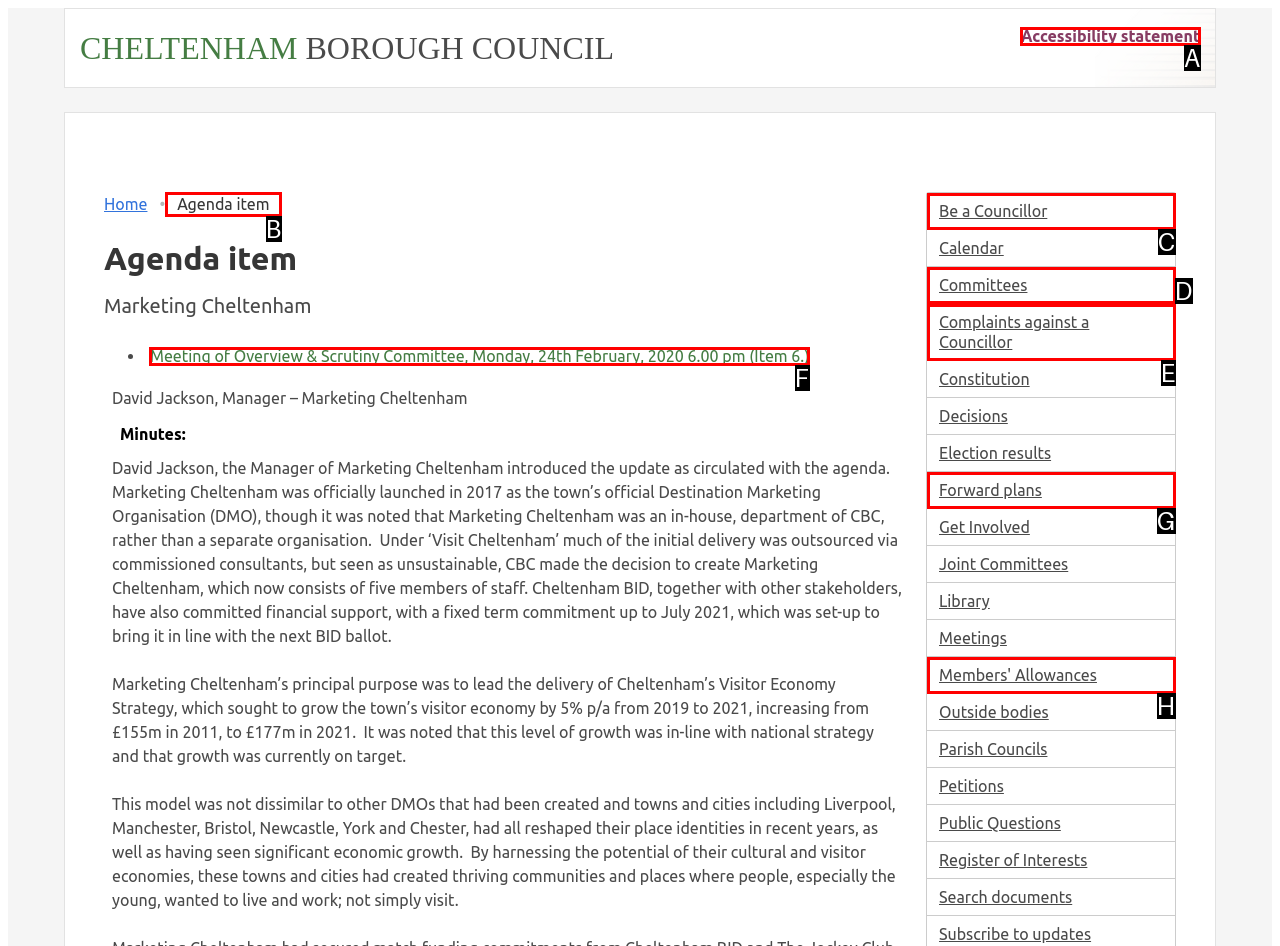Identify the HTML element that matches the description: Members' Allowances. Provide the letter of the correct option from the choices.

H